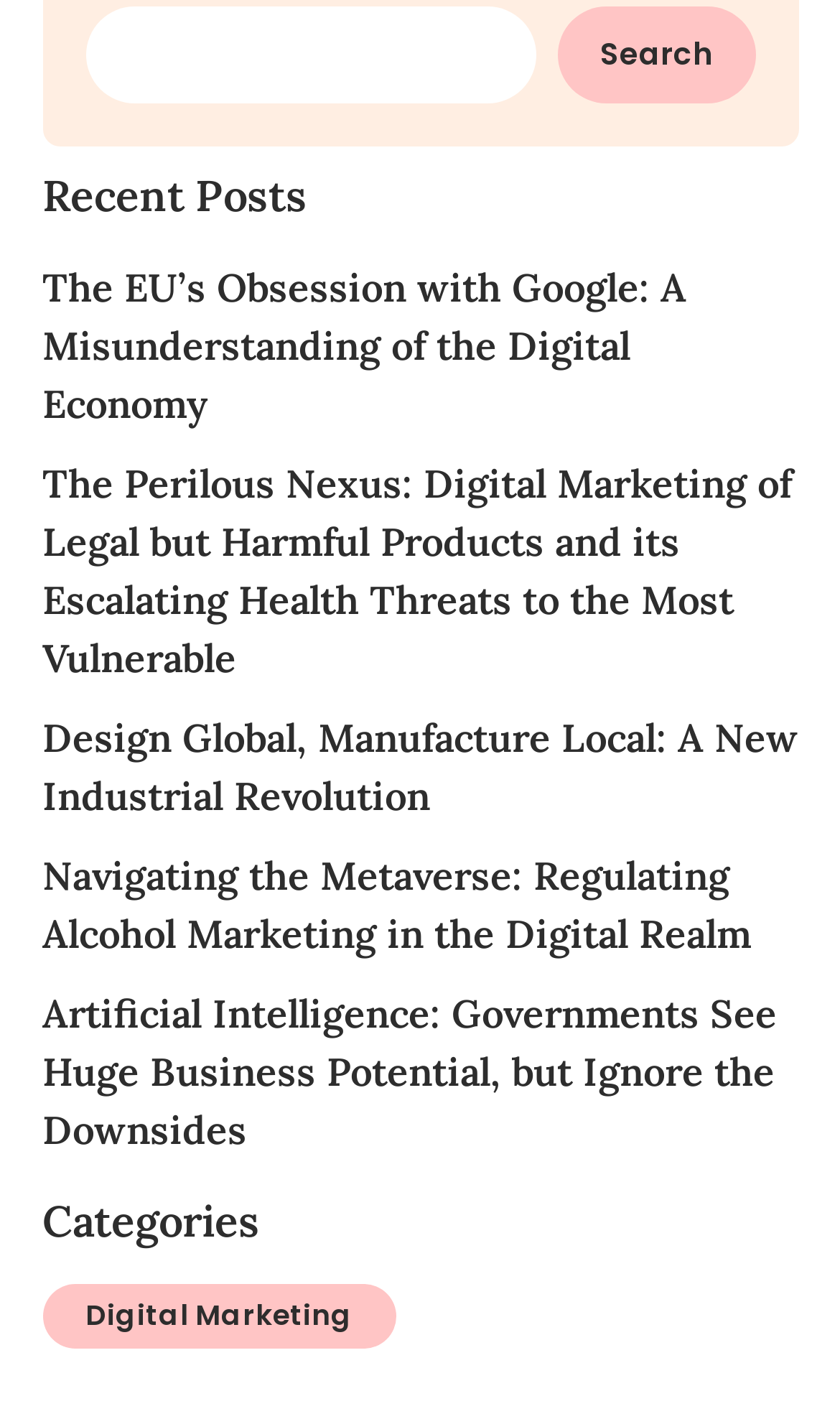Locate the bounding box coordinates of the clickable part needed for the task: "search for something".

[0.101, 0.005, 0.637, 0.073]